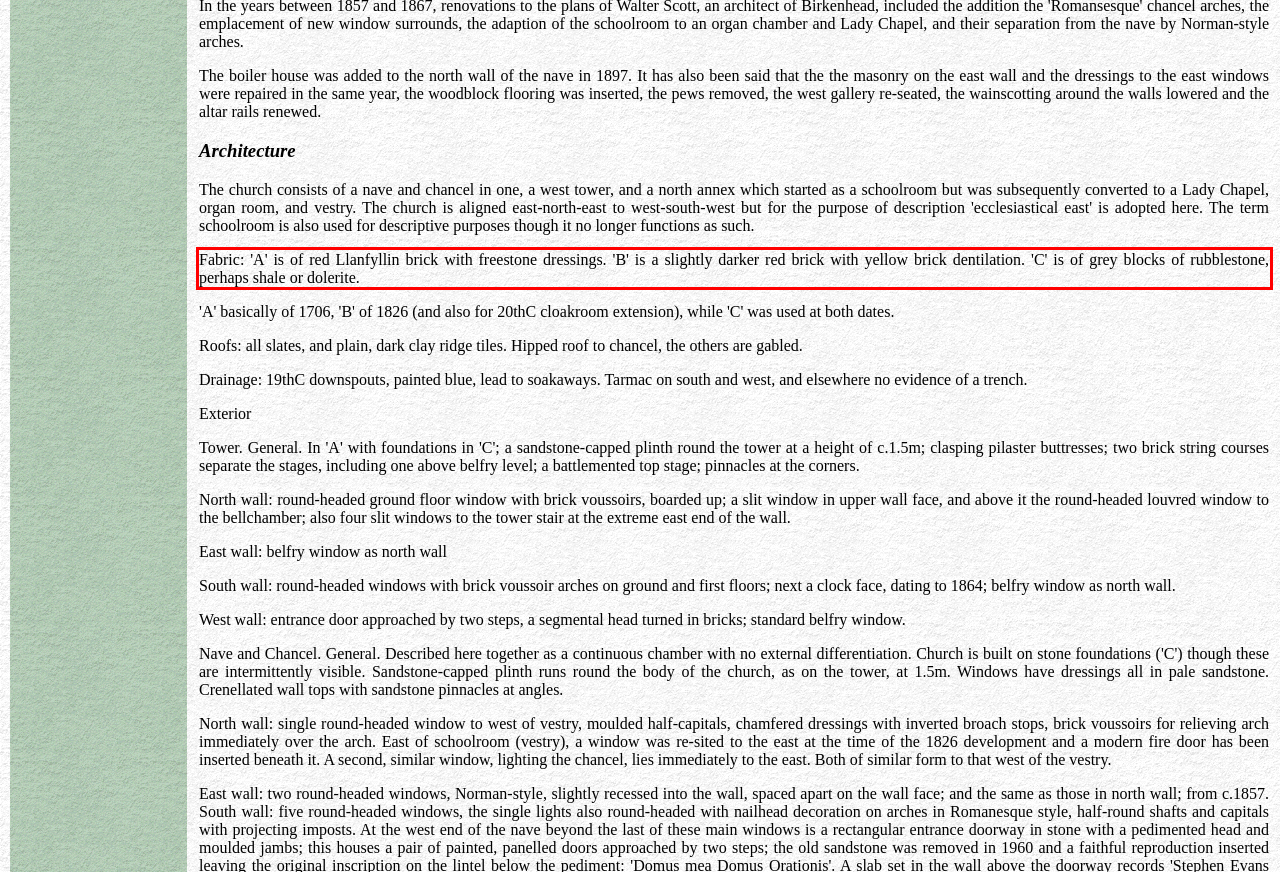You have a screenshot of a webpage with a red bounding box. Use OCR to generate the text contained within this red rectangle.

Fabric: 'A' is of red Llanfyllin brick with freestone dressings. 'B' is a slightly darker red brick with yellow brick dentilation. 'C' is of grey blocks of rubblestone, perhaps shale or dolerite.